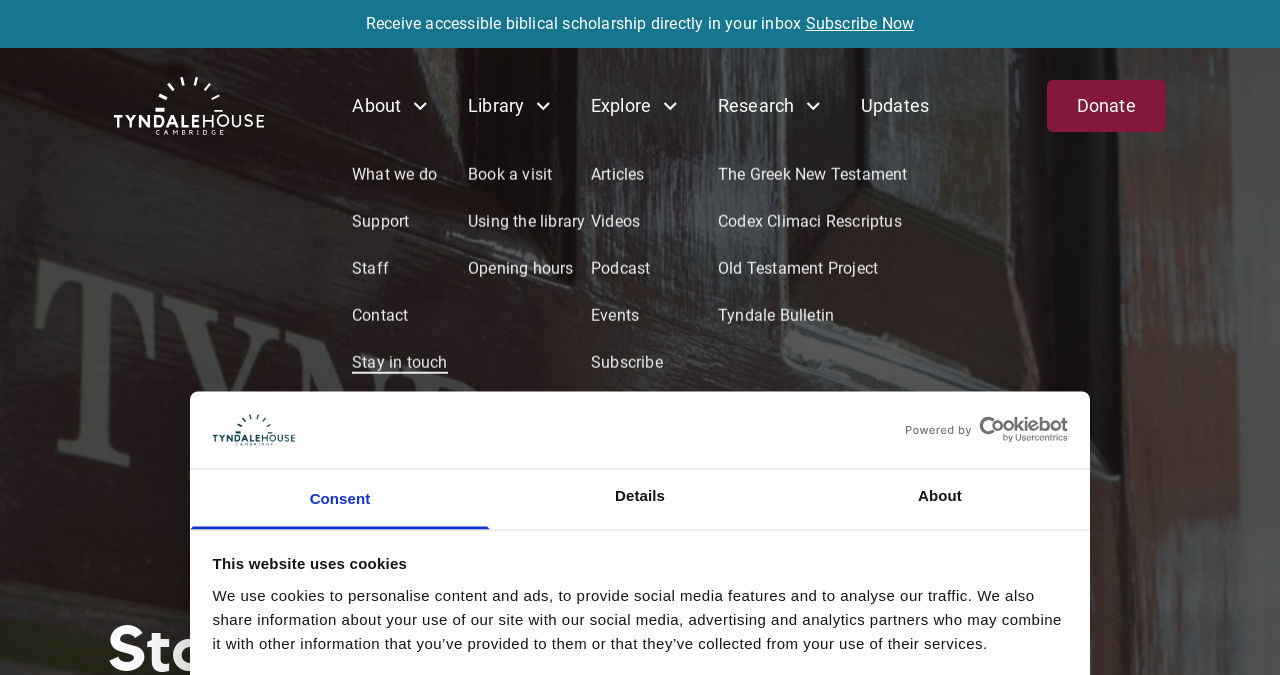Provide the bounding box coordinates of the area you need to click to execute the following instruction: "Visit the library".

[0.366, 0.139, 0.41, 0.175]